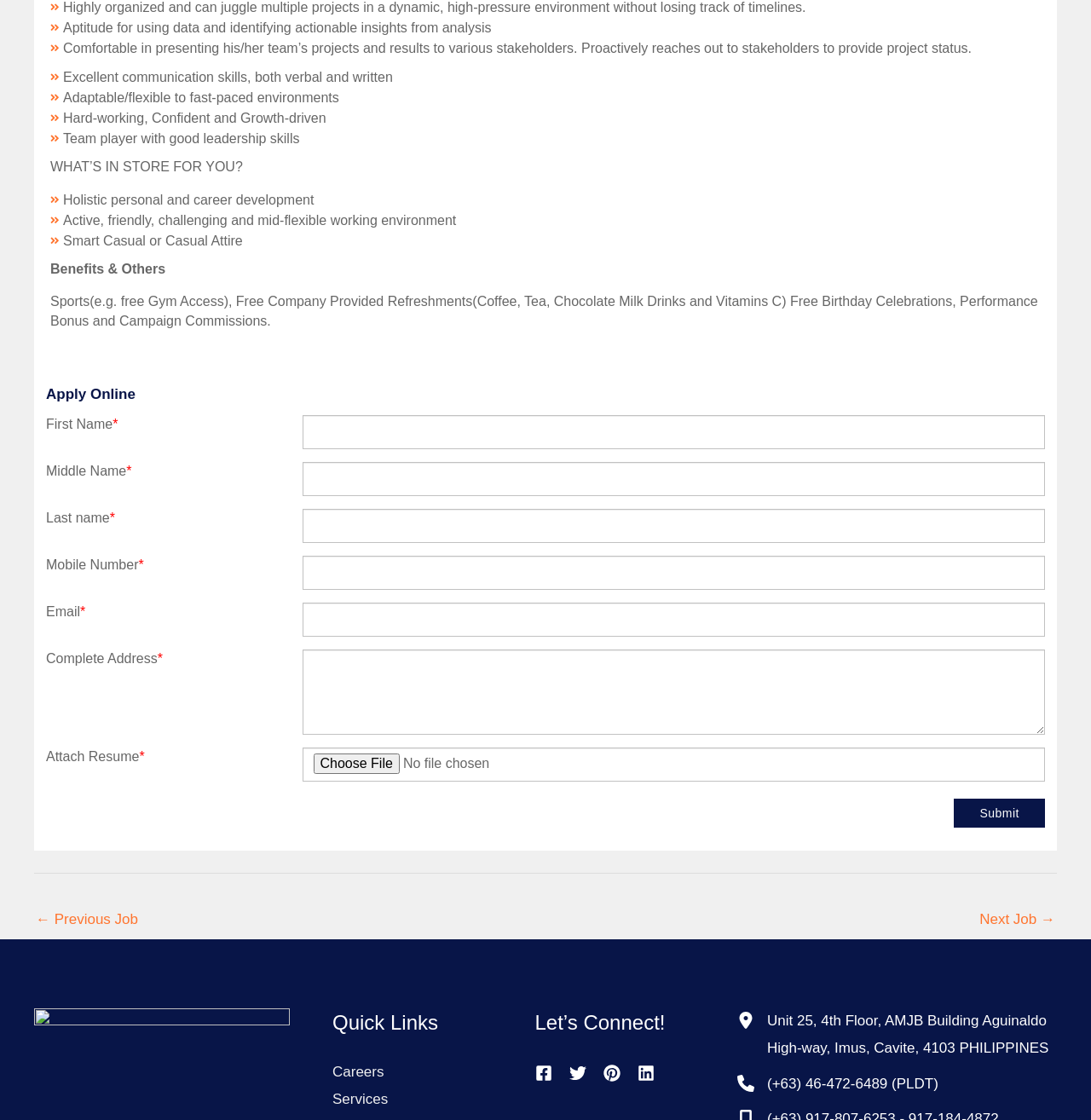Locate the bounding box coordinates of the region to be clicked to comply with the following instruction: "Search for". The coordinates must be four float numbers between 0 and 1, in the form [left, top, right, bottom].

None